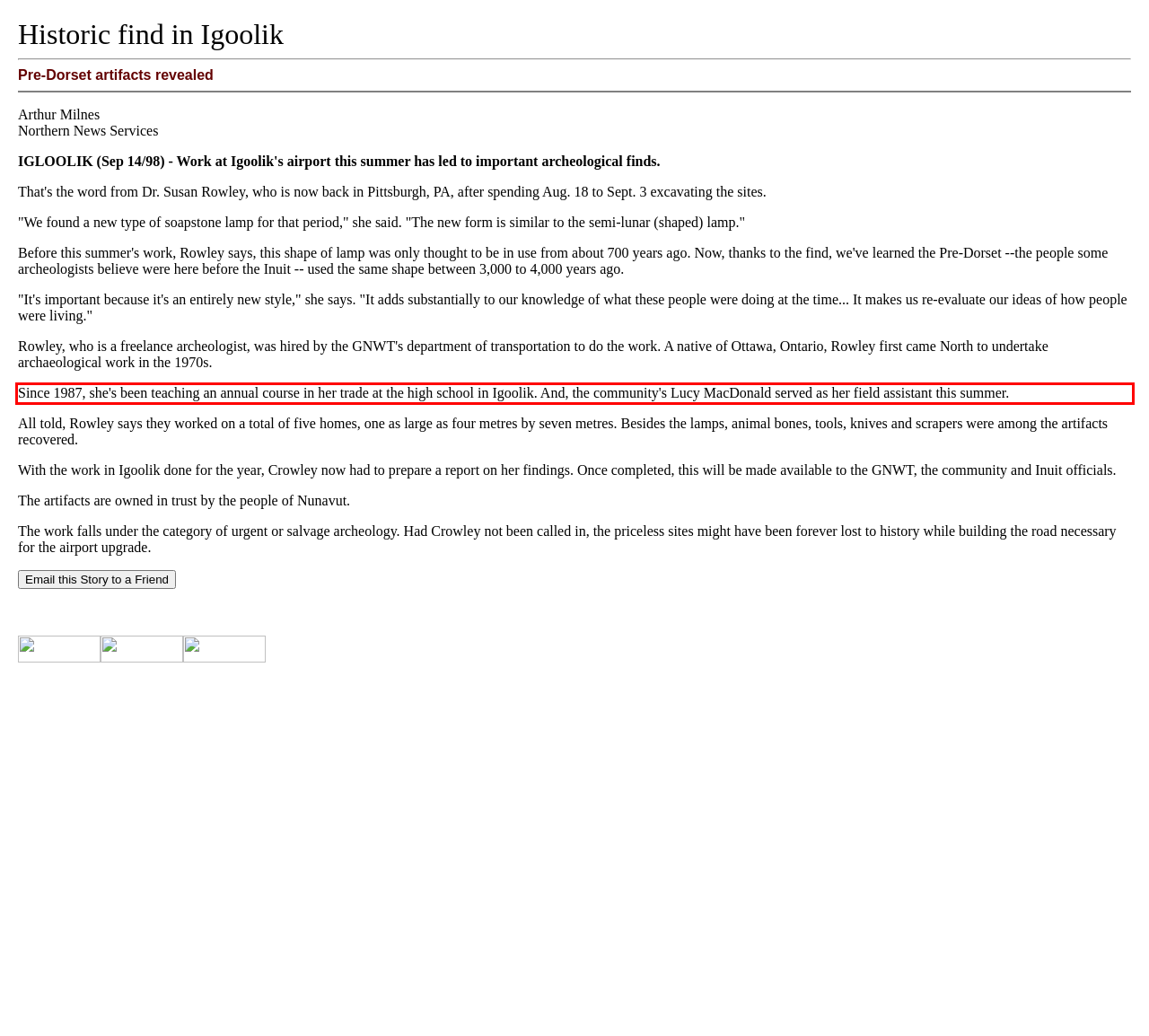Please look at the screenshot provided and find the red bounding box. Extract the text content contained within this bounding box.

Since 1987, she's been teaching an annual course in her trade at the high school in Igoolik. And, the community's Lucy MacDonald served as her field assistant this summer.